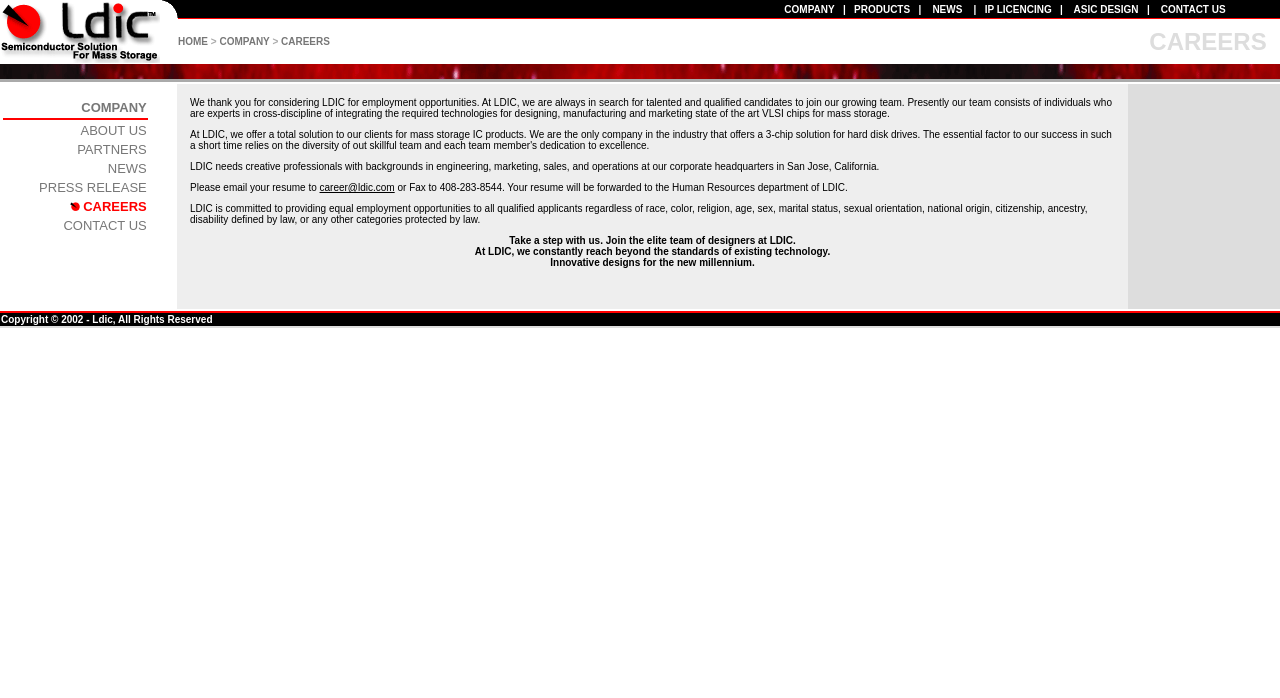Where is LDIC's corporate headquarters located?
Based on the image, give a one-word or short phrase answer.

San Jose, California